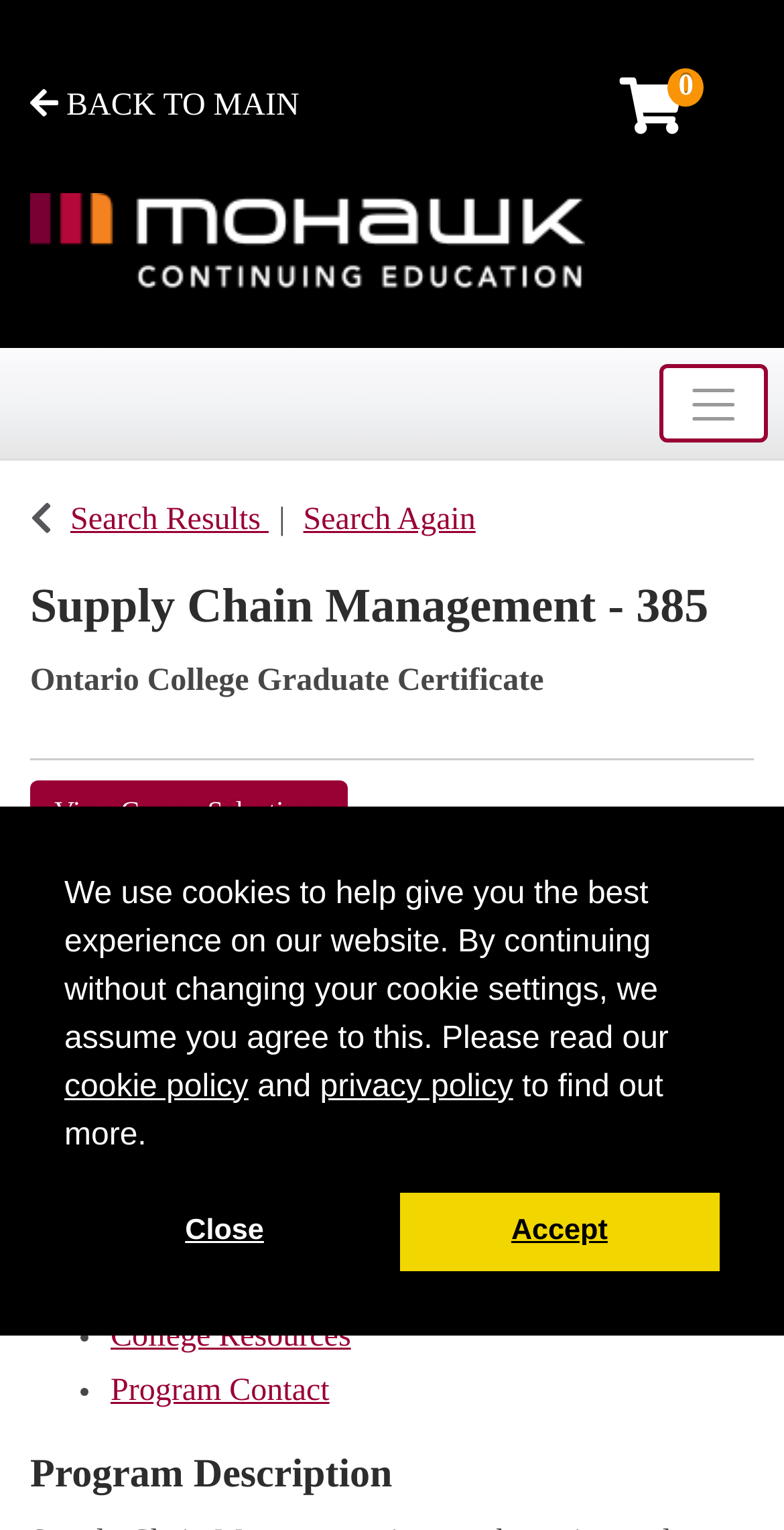Answer the following inquiry with a single word or phrase:
How many items are in the shopping cart?

0